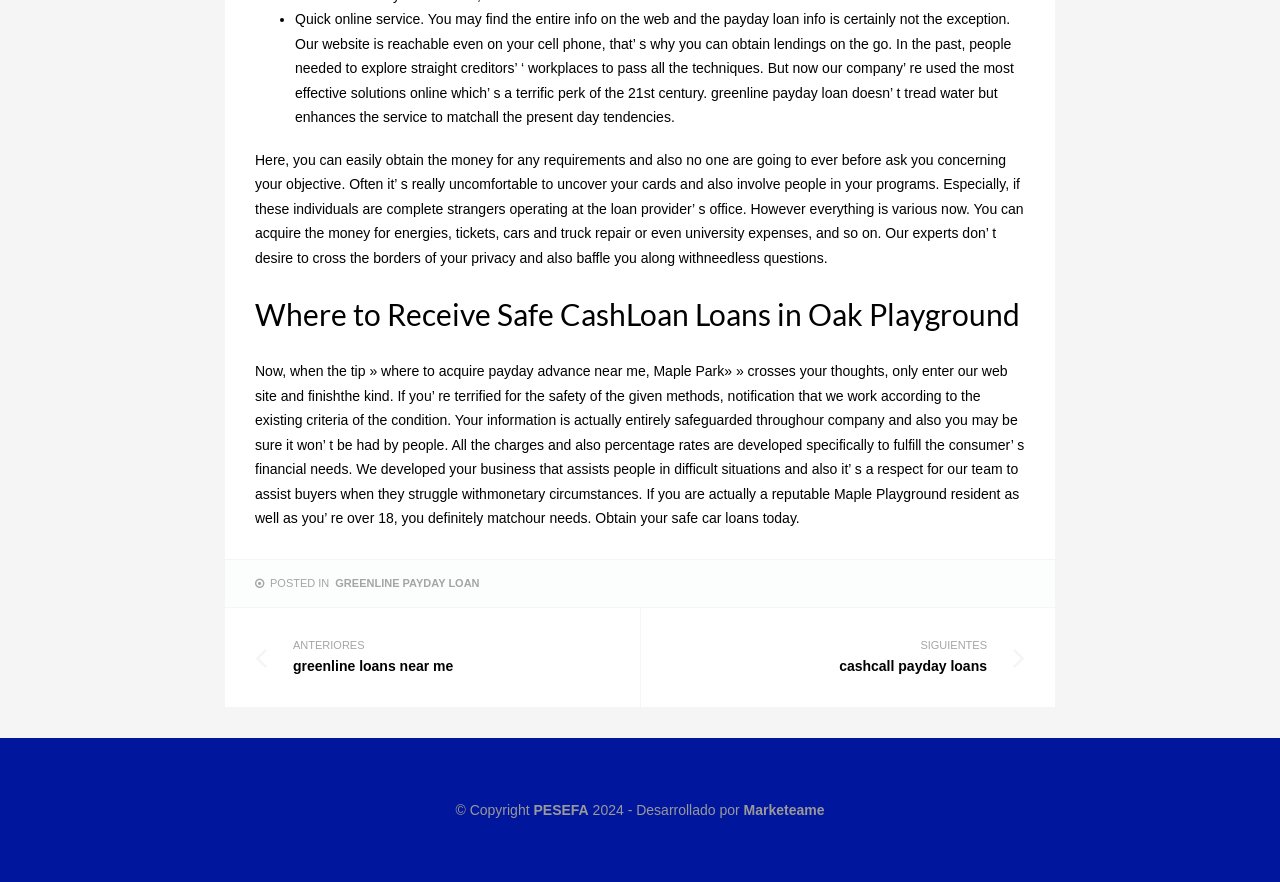What is the copyright year of the website?
Please provide a detailed and thorough answer to the question.

The copyright year is mentioned at the bottom of the webpage, along with the name of the developer, 'Marketeame'.